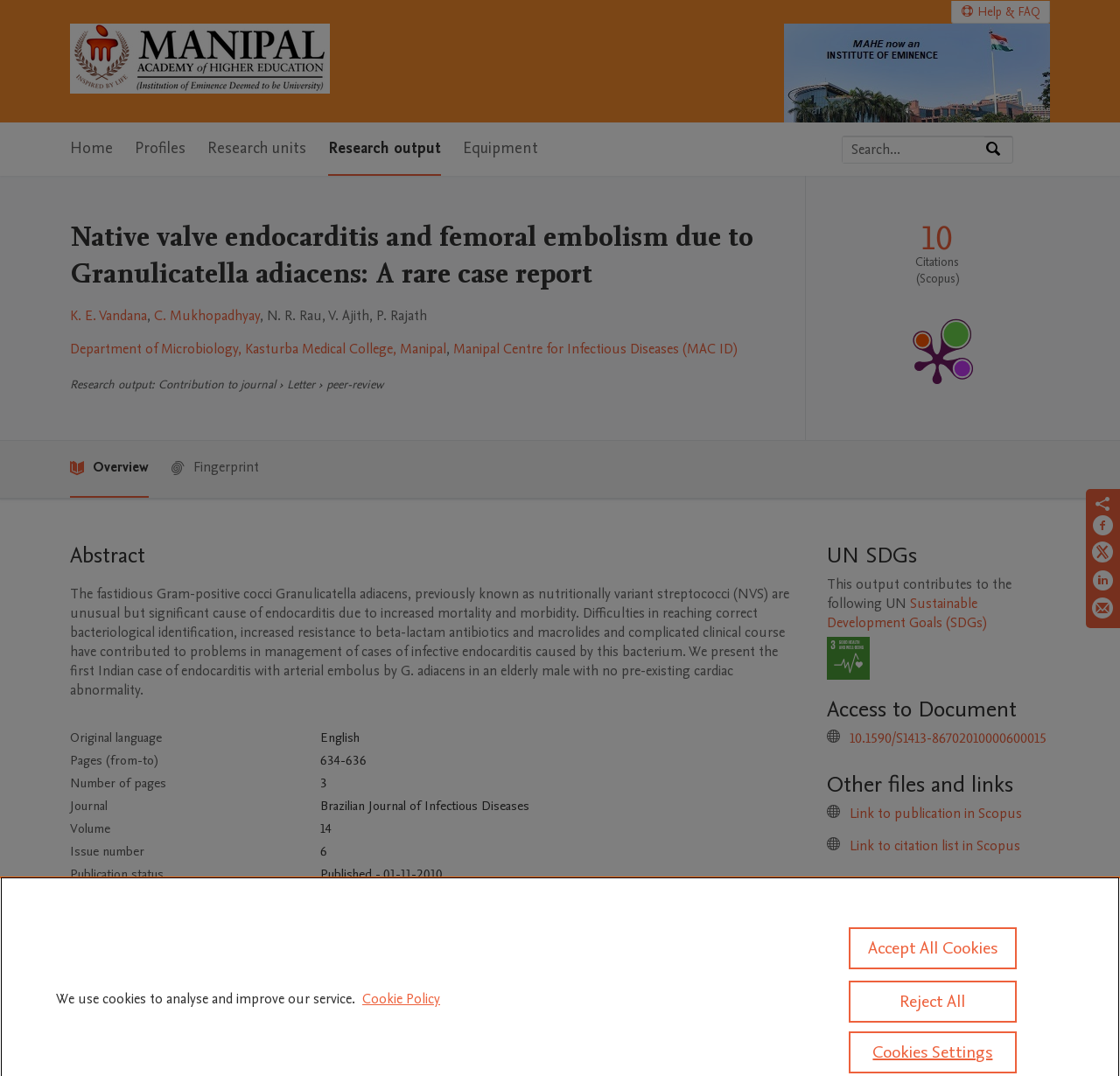Generate the text content of the main heading of the webpage.

Native valve endocarditis and femoral embolism due to Granulicatella adiacens: A rare case report